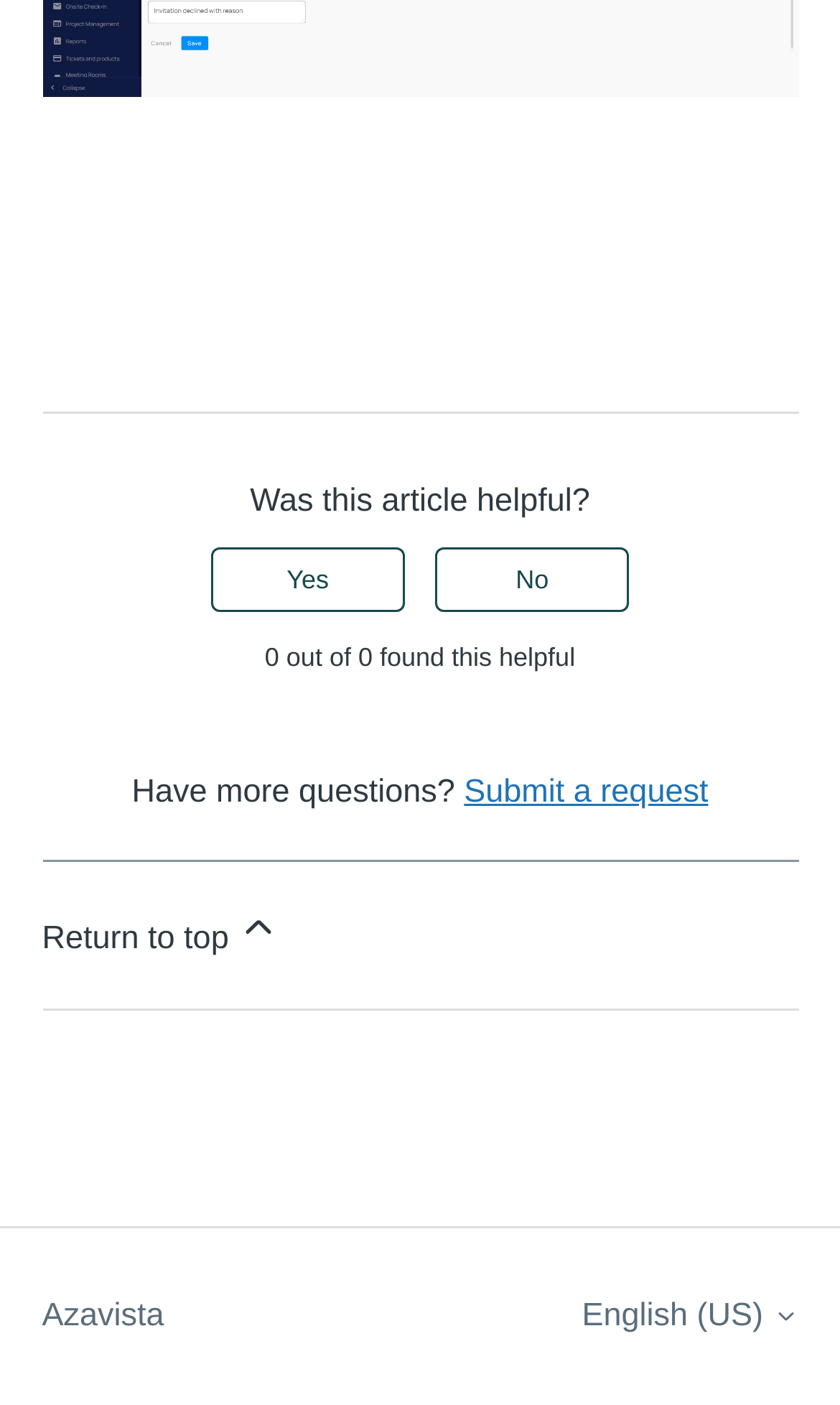Determine the bounding box coordinates for the HTML element mentioned in the following description: "Azavista". The coordinates should be a list of four floats ranging from 0 to 1, represented as [left, top, right, bottom].

[0.05, 0.92, 0.195, 0.954]